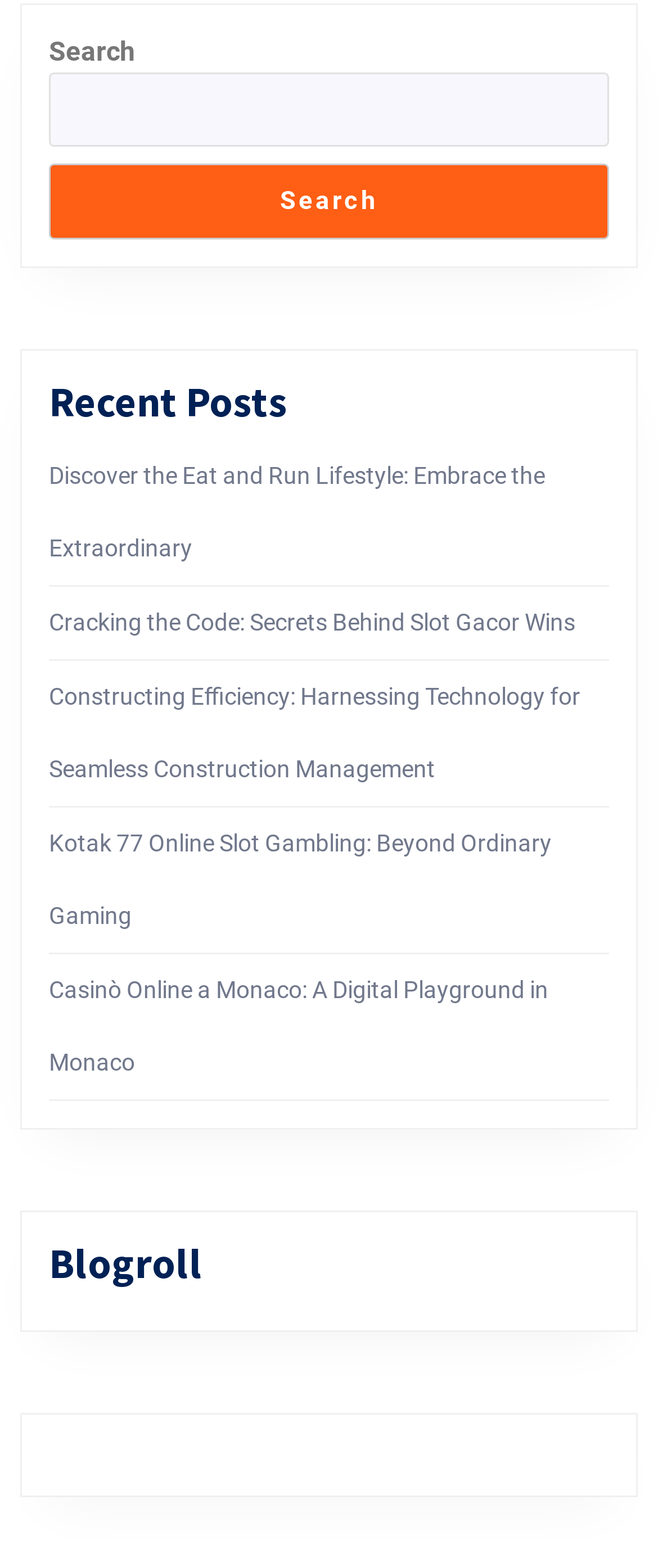Please find the bounding box coordinates of the element that must be clicked to perform the given instruction: "Visit the Enfold Theme website". The coordinates should be four float numbers from 0 to 1, i.e., [left, top, right, bottom].

None